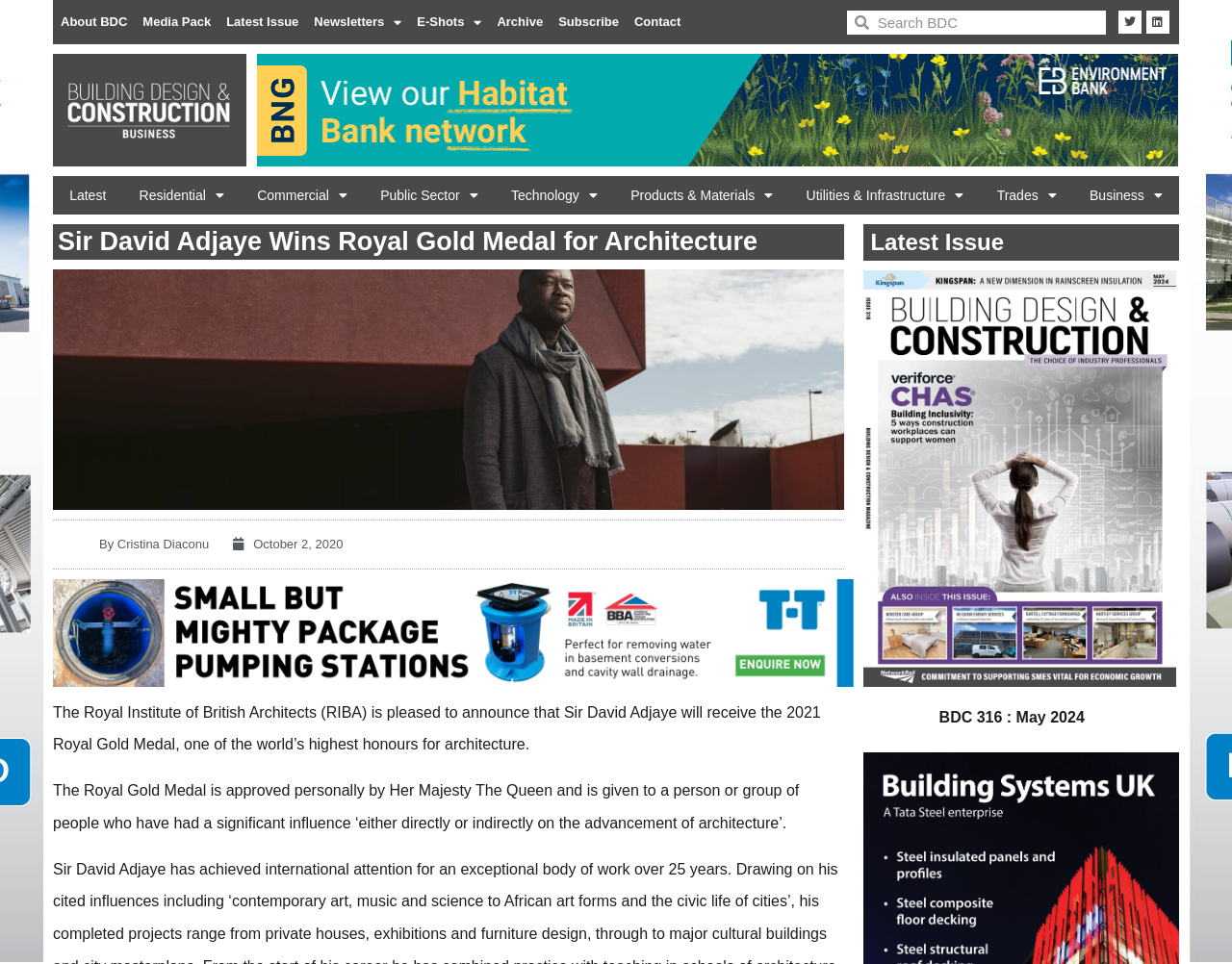Please find the bounding box for the following UI element description. Provide the coordinates in (top-left x, top-left y, bottom-right x, bottom-right y) format, with values between 0 and 1: آمار

None